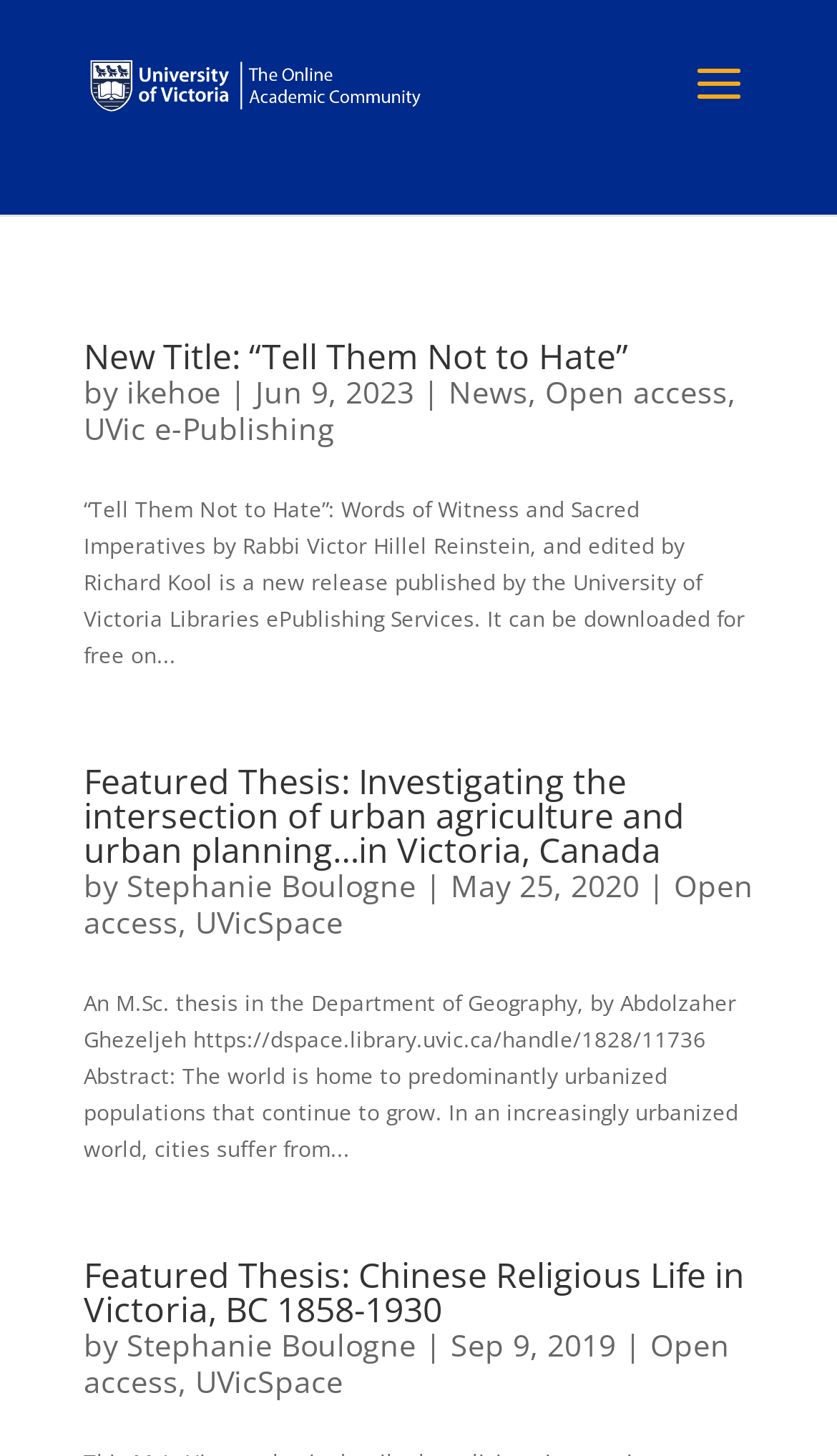Kindly determine the bounding box coordinates for the area that needs to be clicked to execute this instruction: "View the publication details of 'Chinese Religious Life in Victoria, BC 1858-1930'".

[0.1, 0.864, 0.9, 0.911]